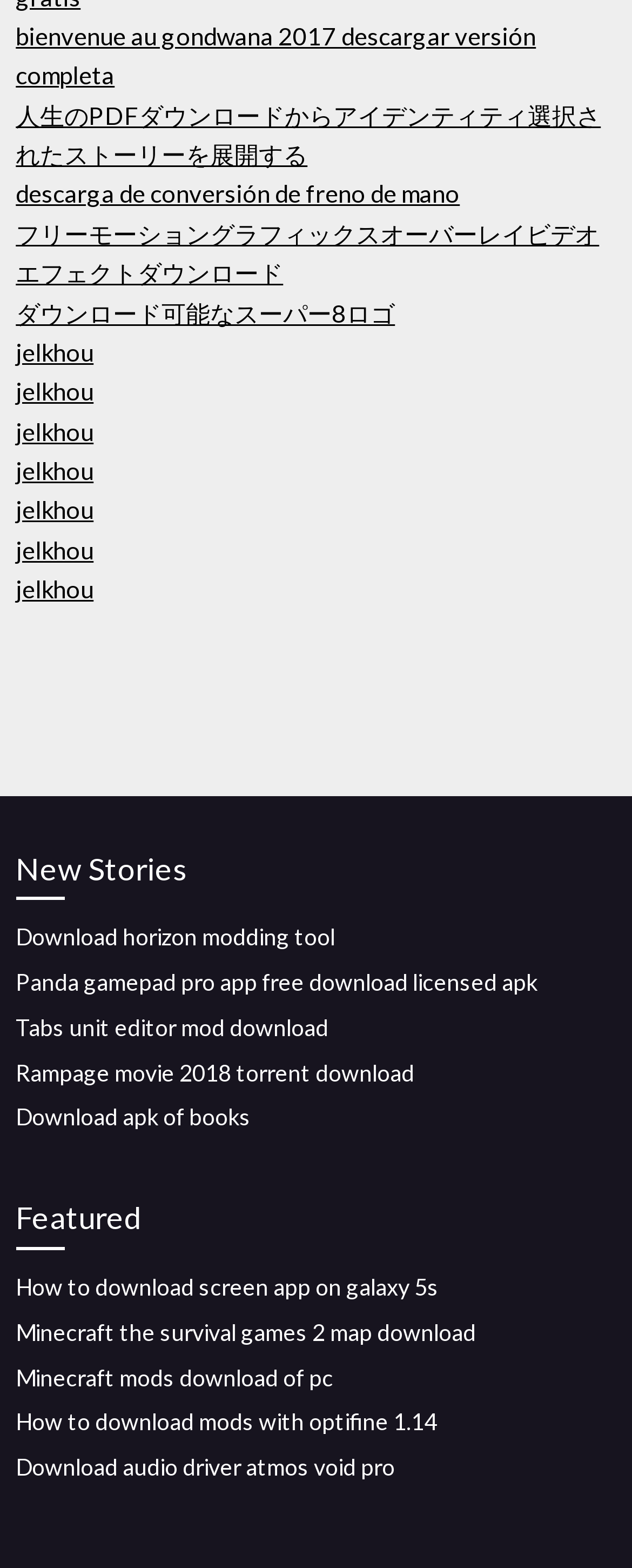Locate the bounding box coordinates of the element to click to perform the following action: 'Click on 'Do I need to be home during gutter cleaning?''. The coordinates should be given as four float values between 0 and 1, in the form of [left, top, right, bottom].

None